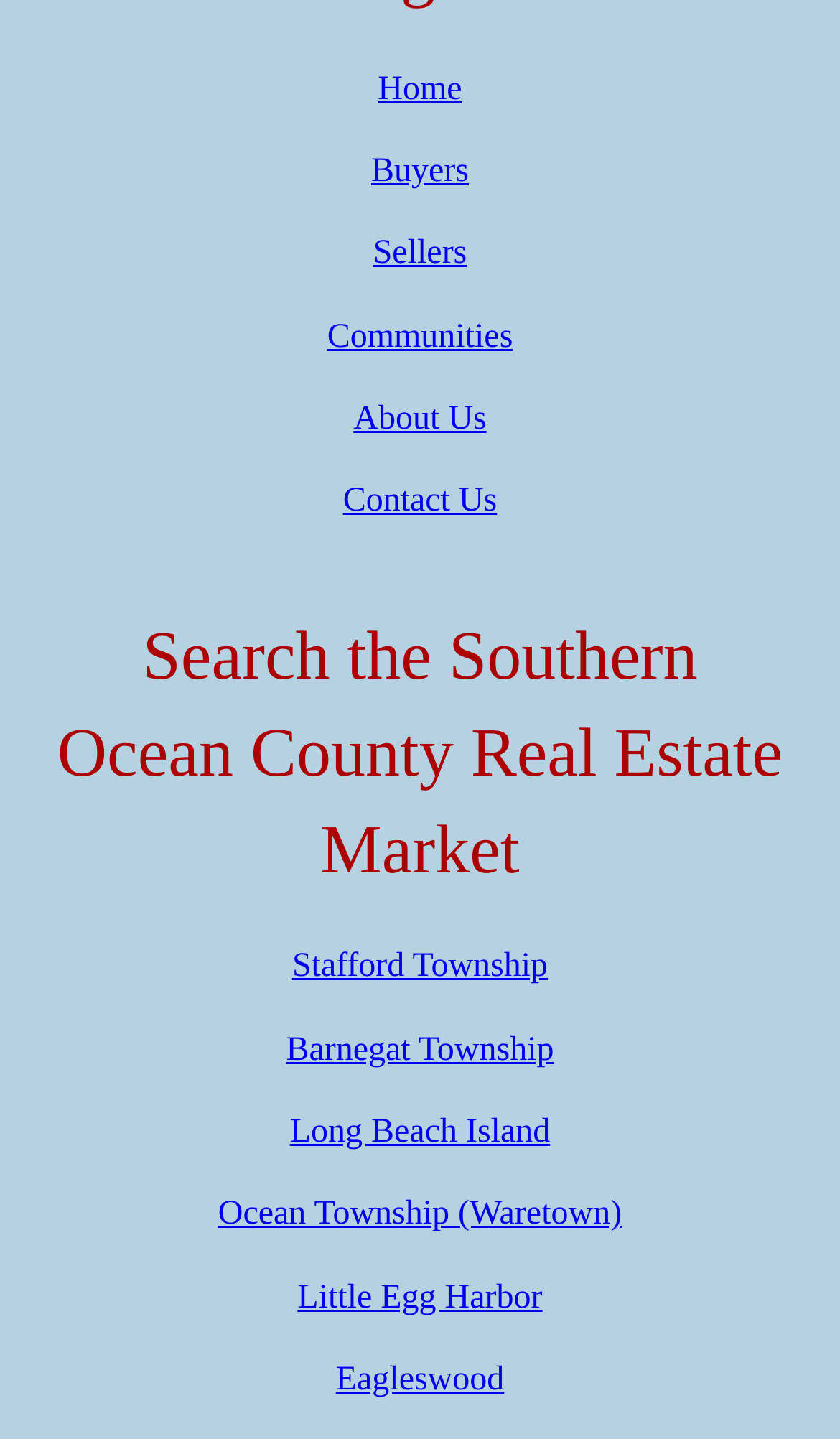Locate the bounding box coordinates of the segment that needs to be clicked to meet this instruction: "search the Southern Ocean County Real Estate Market".

[0.068, 0.423, 0.932, 0.624]